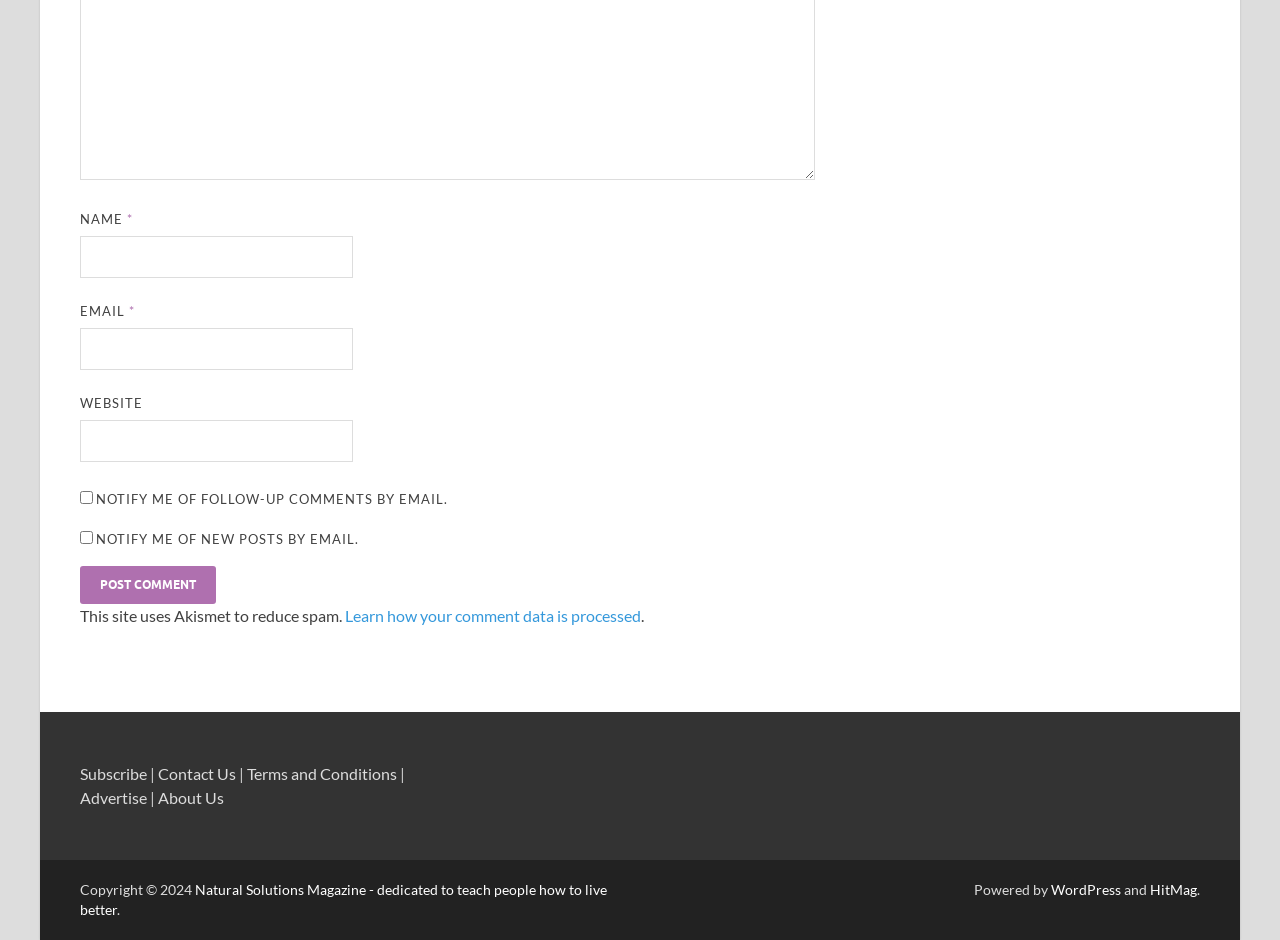Identify the bounding box coordinates of the area that should be clicked in order to complete the given instruction: "Subscribe". The bounding box coordinates should be four float numbers between 0 and 1, i.e., [left, top, right, bottom].

[0.062, 0.813, 0.115, 0.833]